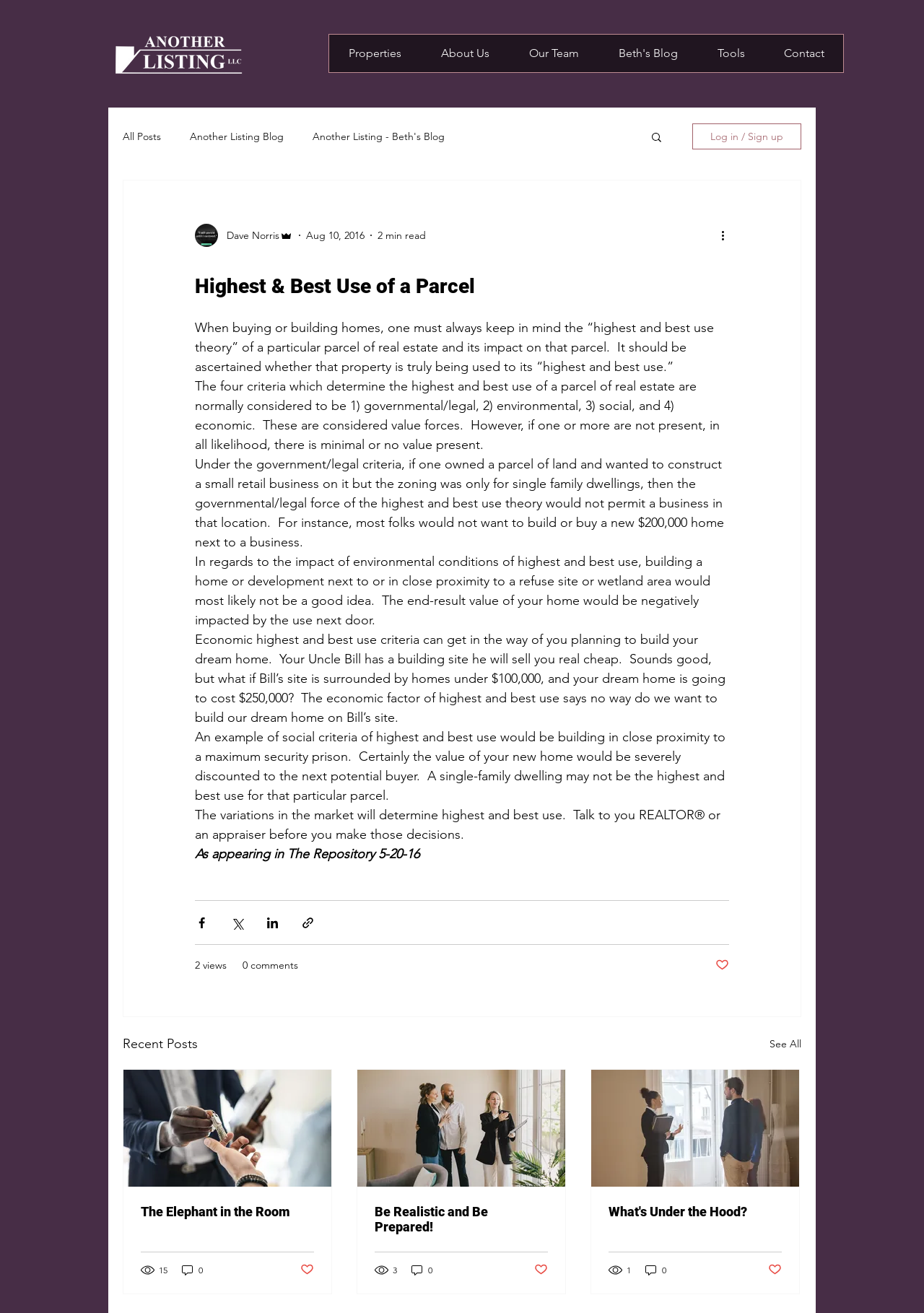Please identify the bounding box coordinates of the clickable region that I should interact with to perform the following instruction: "Log in or sign up". The coordinates should be expressed as four float numbers between 0 and 1, i.e., [left, top, right, bottom].

[0.749, 0.094, 0.867, 0.114]